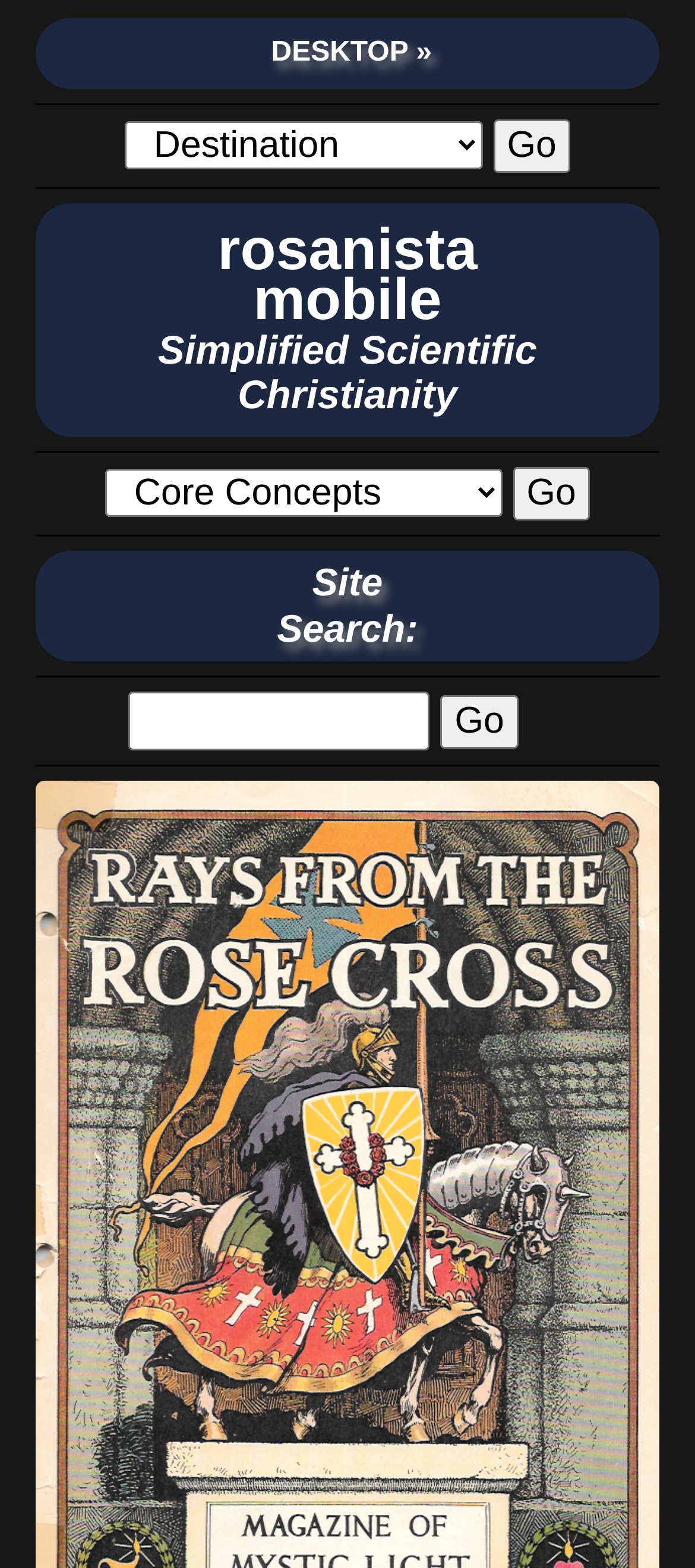Answer the following query concisely with a single word or phrase:
How many search bars are on the webpage?

1